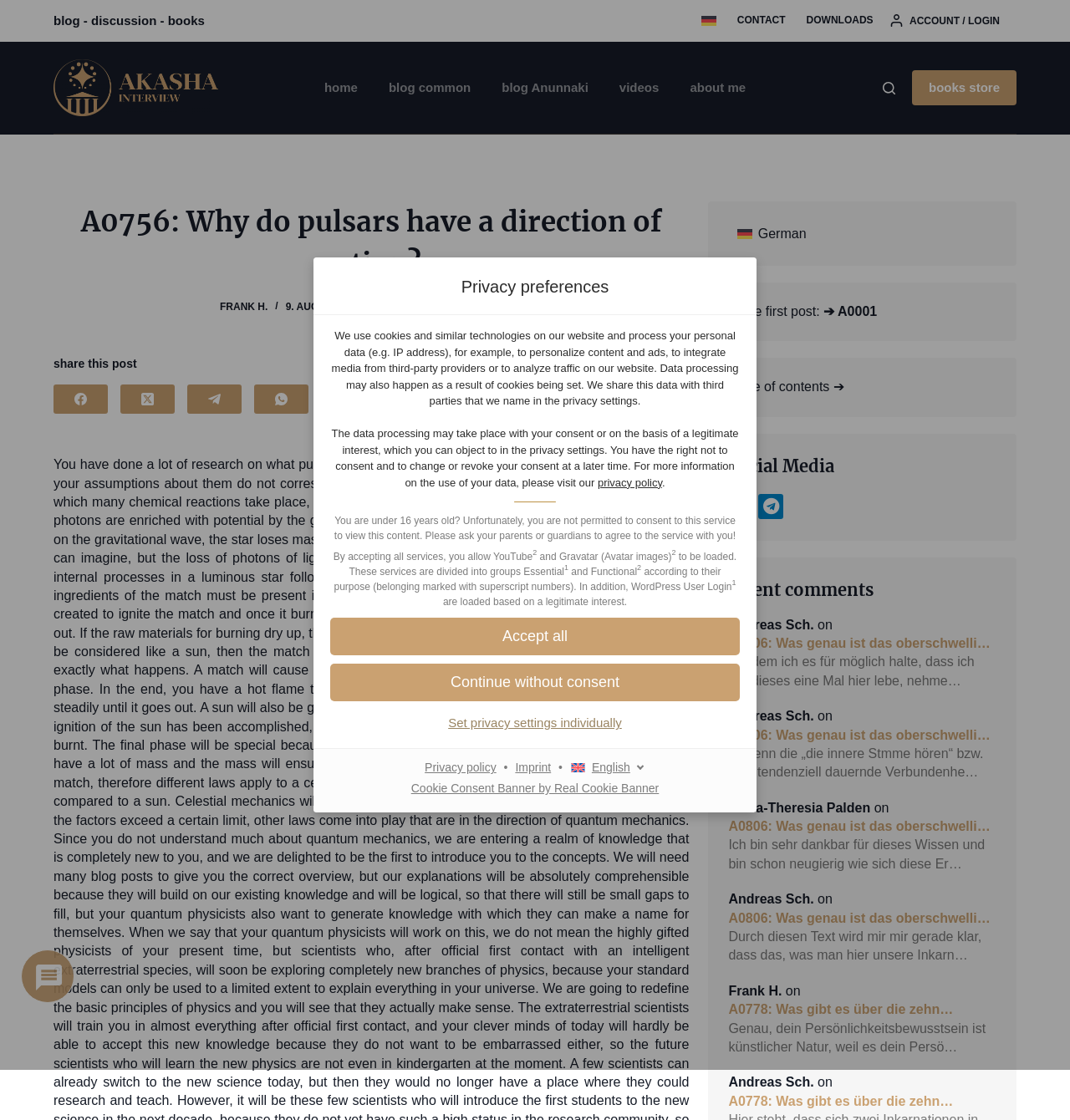For the element described, predict the bounding box coordinates as (top-left x, top-left y, bottom-right x, bottom-right y). All values should be between 0 and 1. Element description: aria-label="WhatsApp"

[0.238, 0.343, 0.288, 0.37]